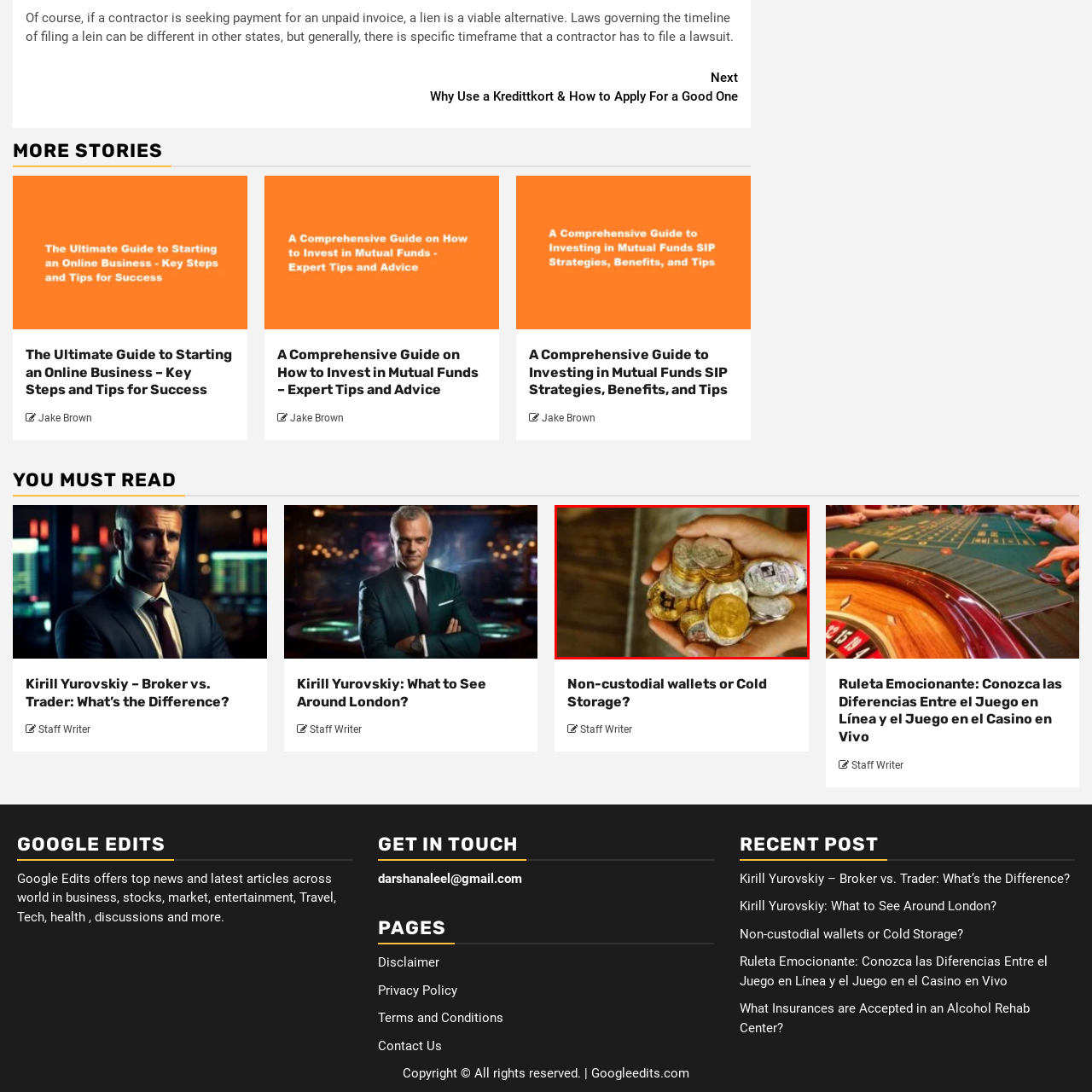Pay special attention to the segment of the image inside the red box and offer a detailed answer to the question that follows, based on what you see: What is the material of the backdrop in the image?

The image features a rustic wooden backdrop that adds a warm and inviting touch to the overall visual. The wooden texture is clearly visible, suggesting a personal approach to managing finances and investments.